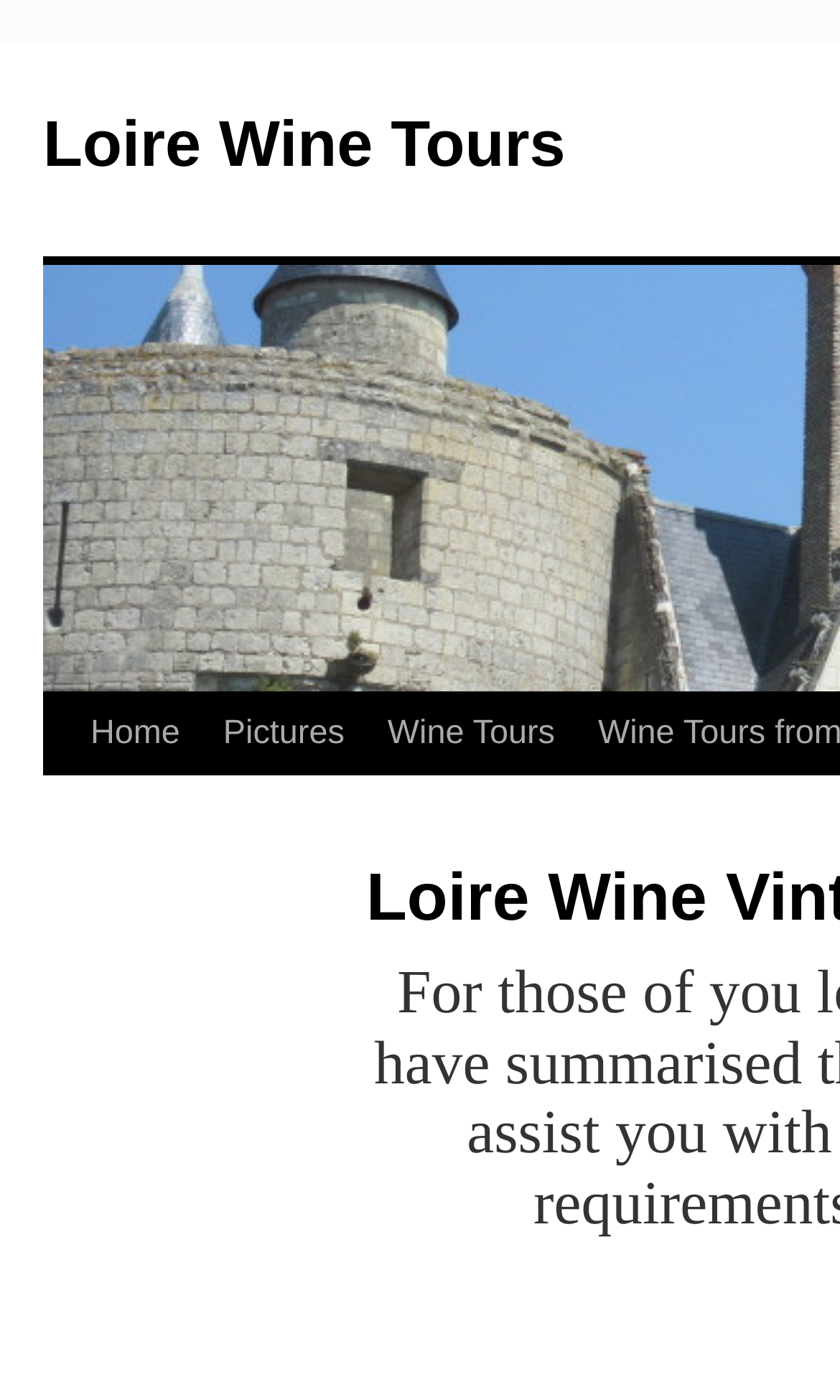Please find and generate the text of the main heading on the webpage.

Loire Wine Vintages